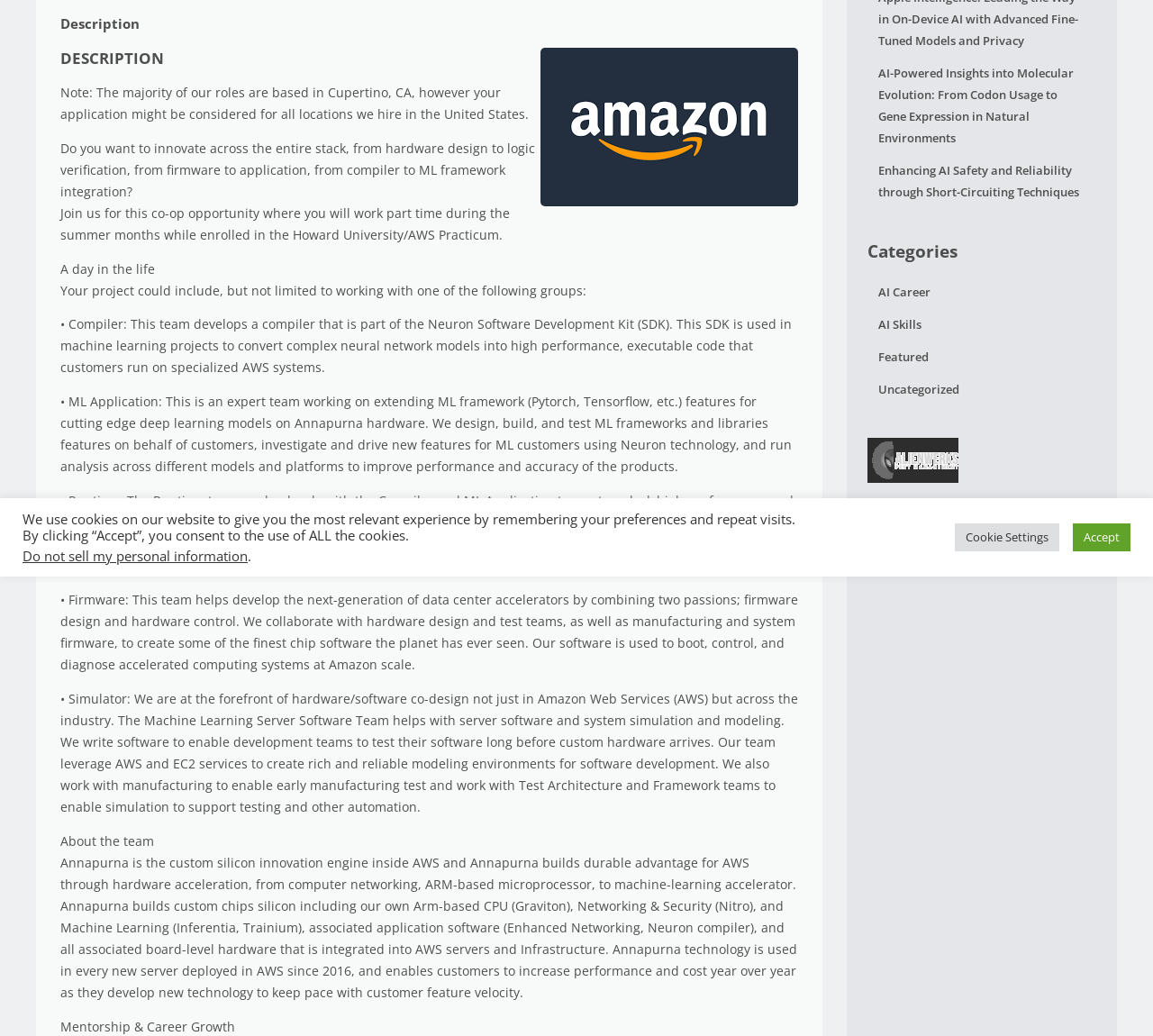Using the description: "Accept", determine the UI element's bounding box coordinates. Ensure the coordinates are in the format of four float numbers between 0 and 1, i.e., [left, top, right, bottom].

[0.93, 0.505, 0.98, 0.532]